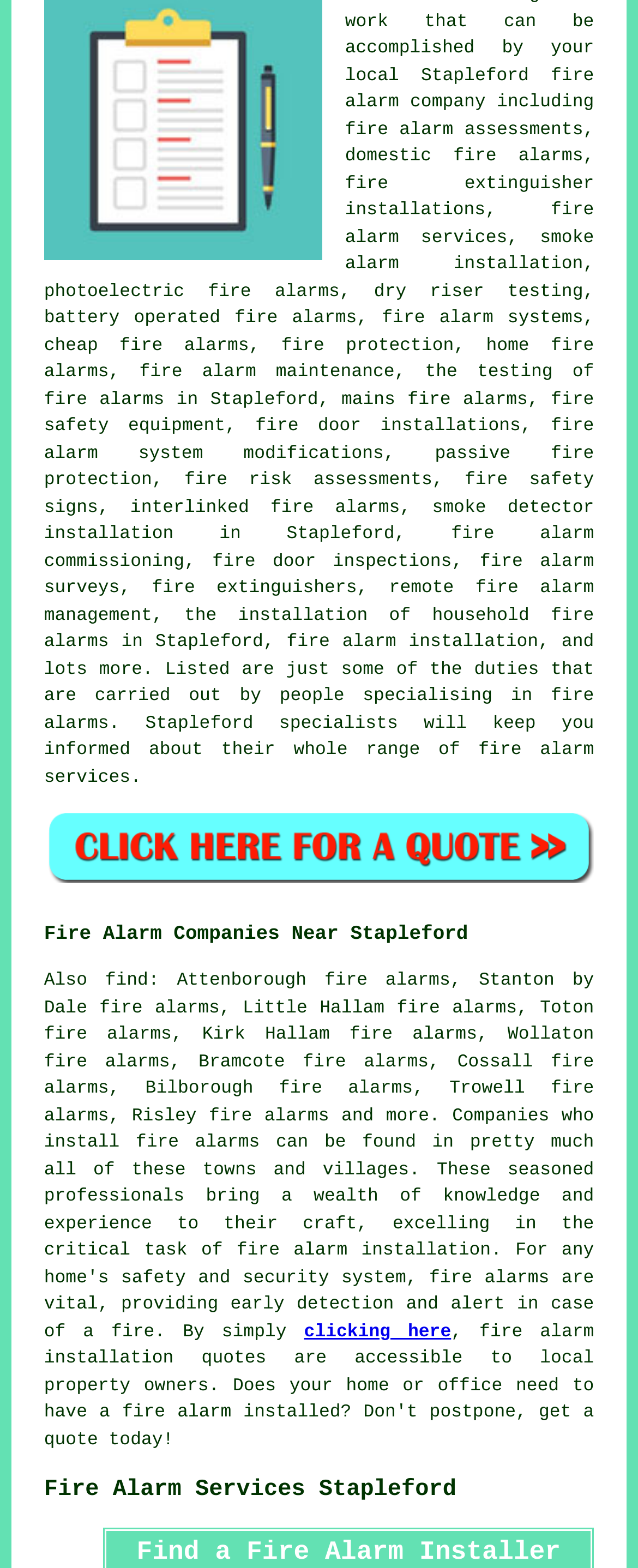Based on the image, please elaborate on the answer to the following question:
Where can I find fire alarm companies near Stapleford?

The webpage provides a list of nearby locations where fire alarm companies can be found, including Attenborough, Stanton by Dale, Little Hallam, and more. This information is obtained from the static text elements on the webpage.